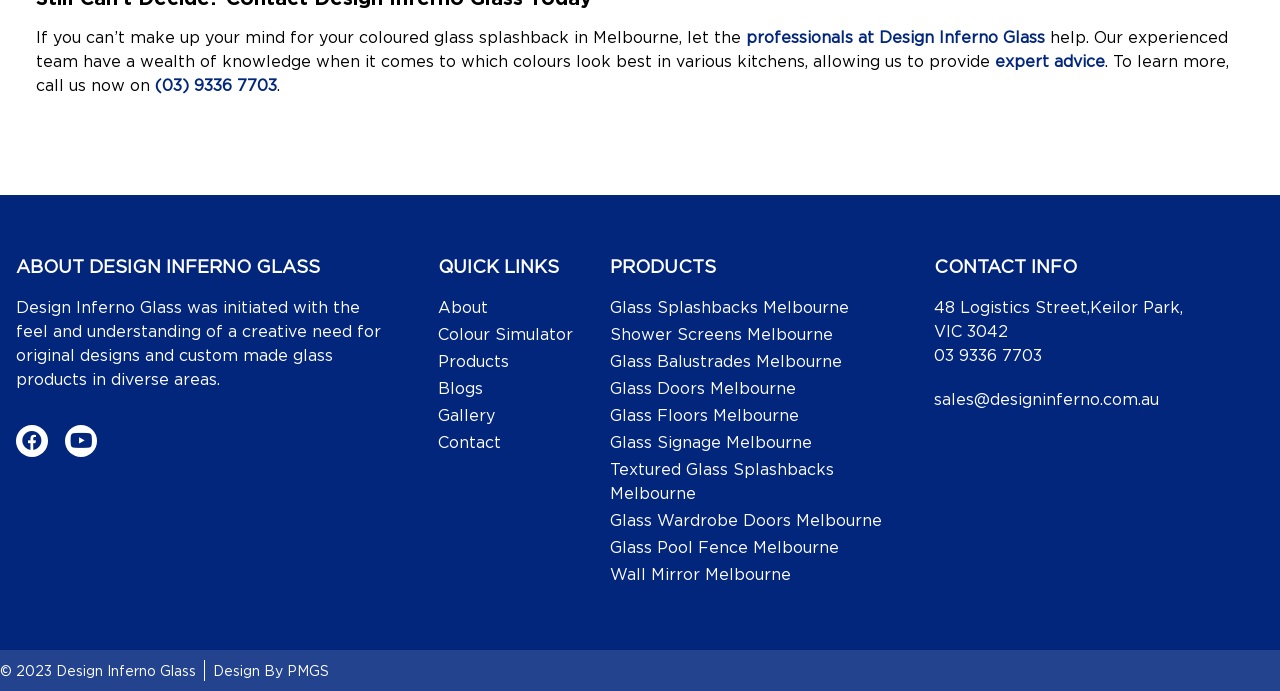Can you specify the bounding box coordinates of the area that needs to be clicked to fulfill the following instruction: "get expert advice"?

[0.777, 0.075, 0.863, 0.101]